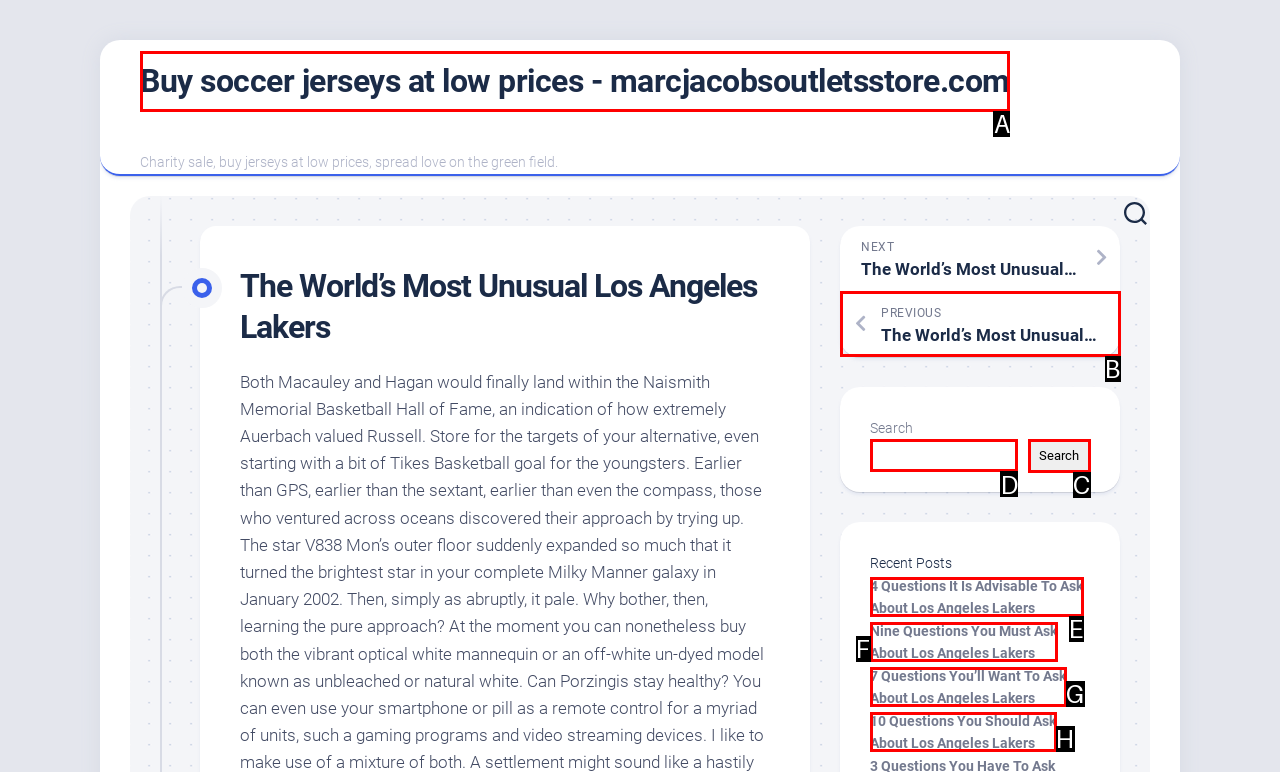Identify the correct UI element to click on to achieve the task: Search for something. Provide the letter of the appropriate element directly from the available choices.

D